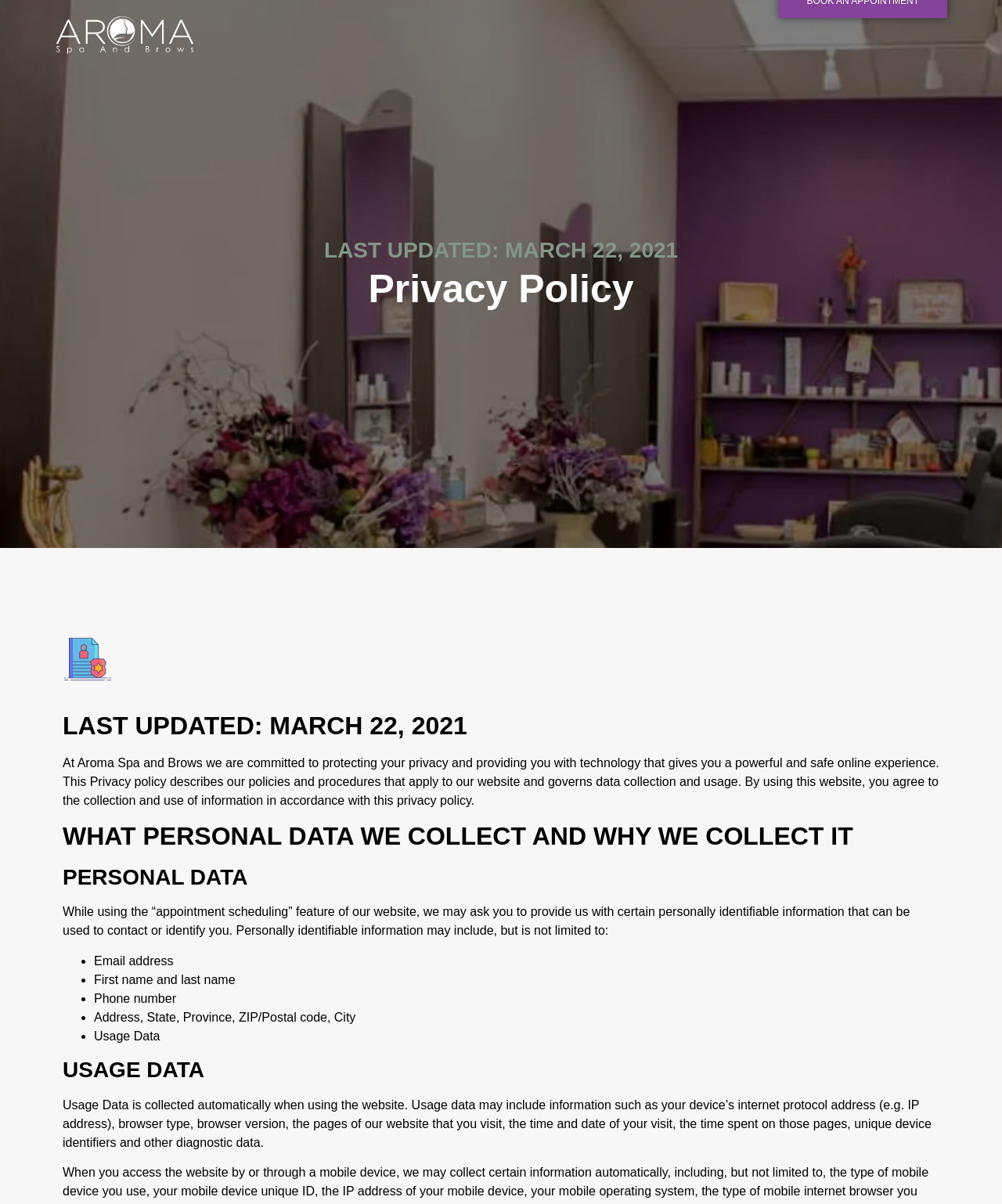Determine the bounding box coordinates of the UI element described by: "Services".

[0.375, 0.007, 0.453, 0.052]